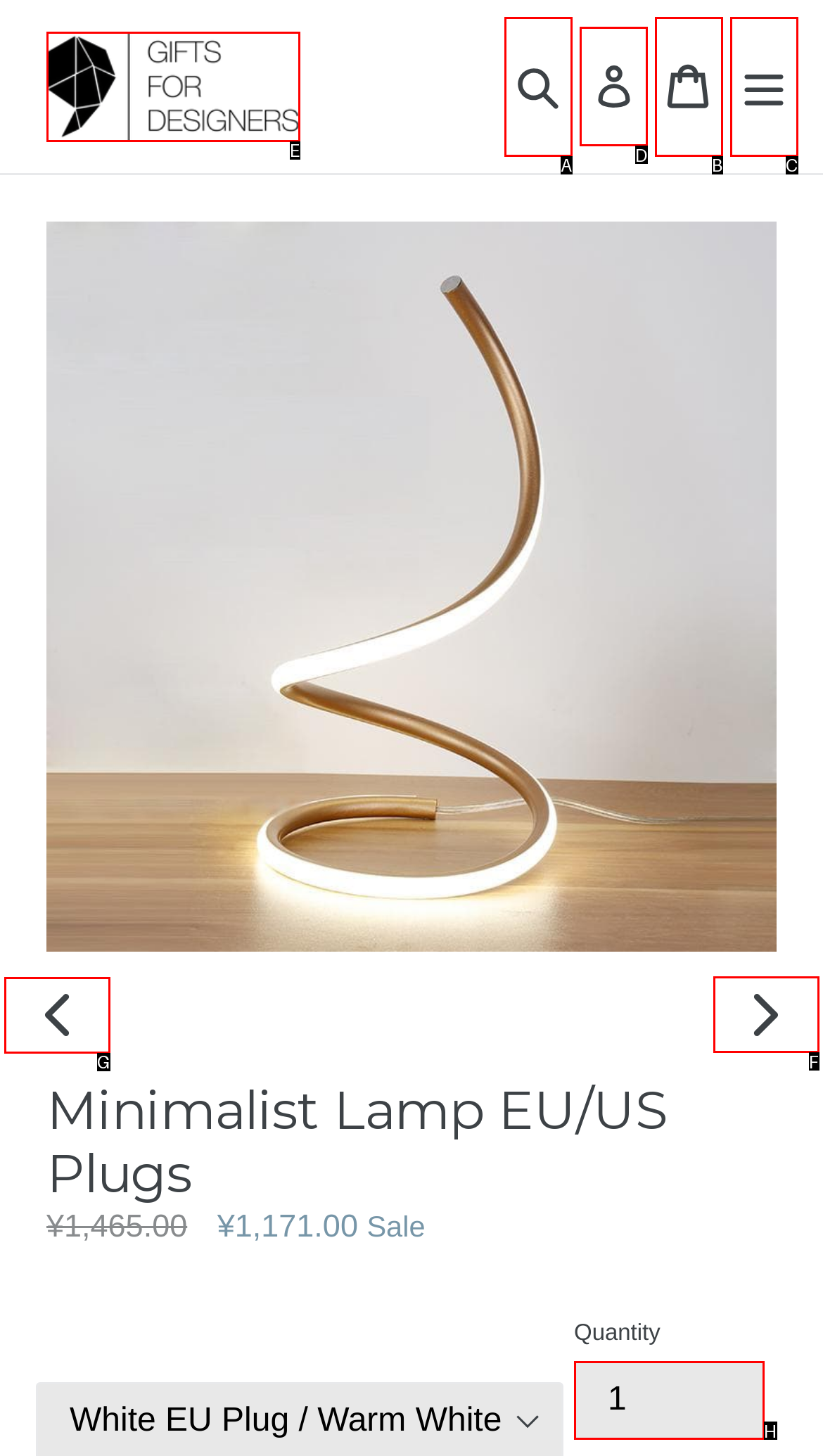Identify the correct UI element to click to achieve the task: Change product image.
Answer with the letter of the appropriate option from the choices given.

F